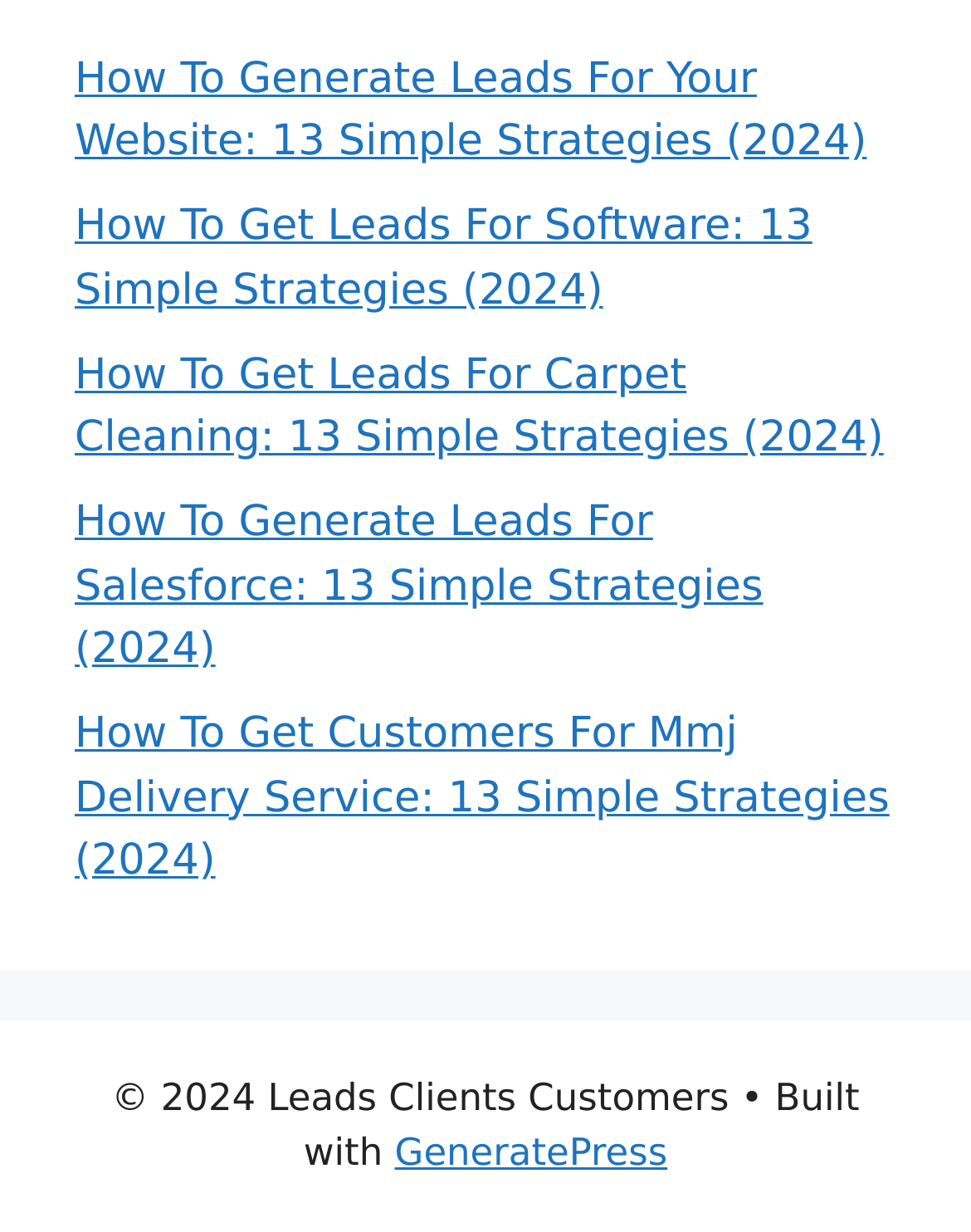What is the name of the platform used to build the website?
Kindly offer a comprehensive and detailed response to the question.

The website's footer section includes a statement that says '• Built with' followed by a link to 'GeneratePress', which suggests that GeneratePress is the platform used to build the website.